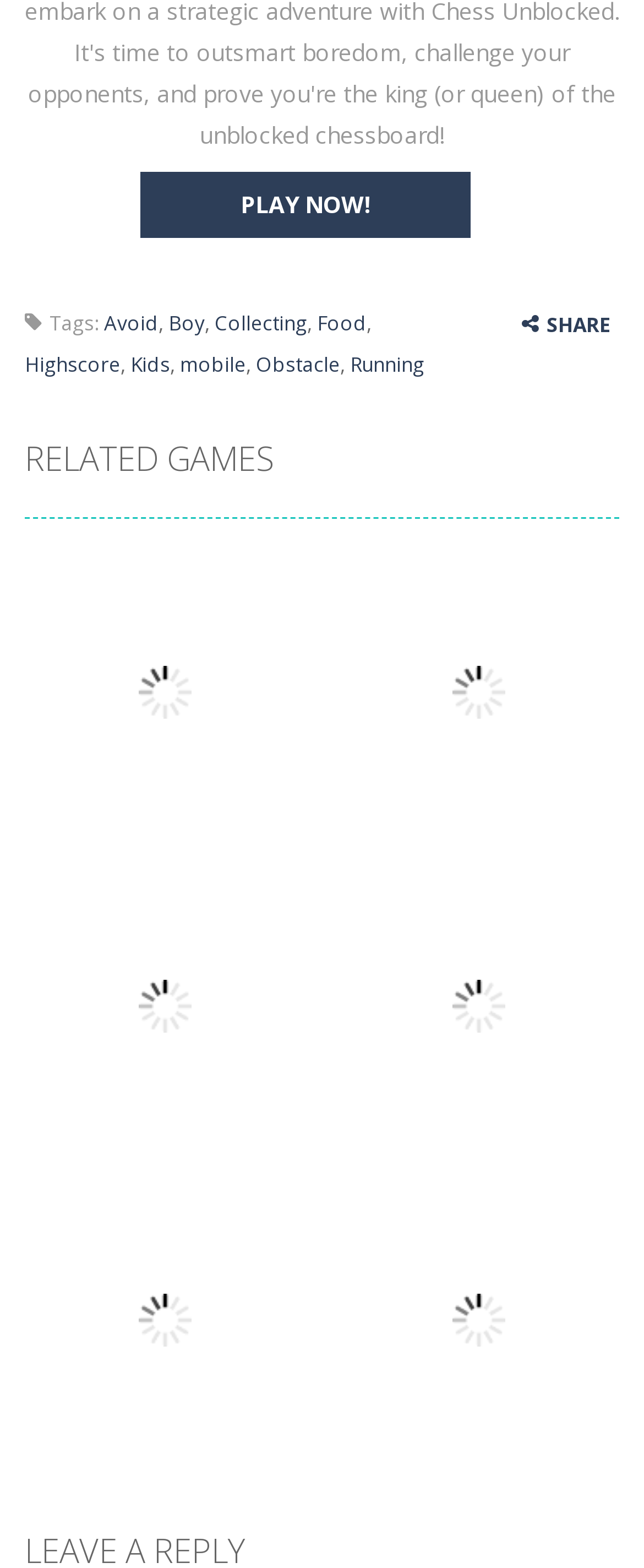Please locate the bounding box coordinates of the region I need to click to follow this instruction: "Click the 'Sports Heads Football 2' link".

[0.064, 0.629, 0.31, 0.675]